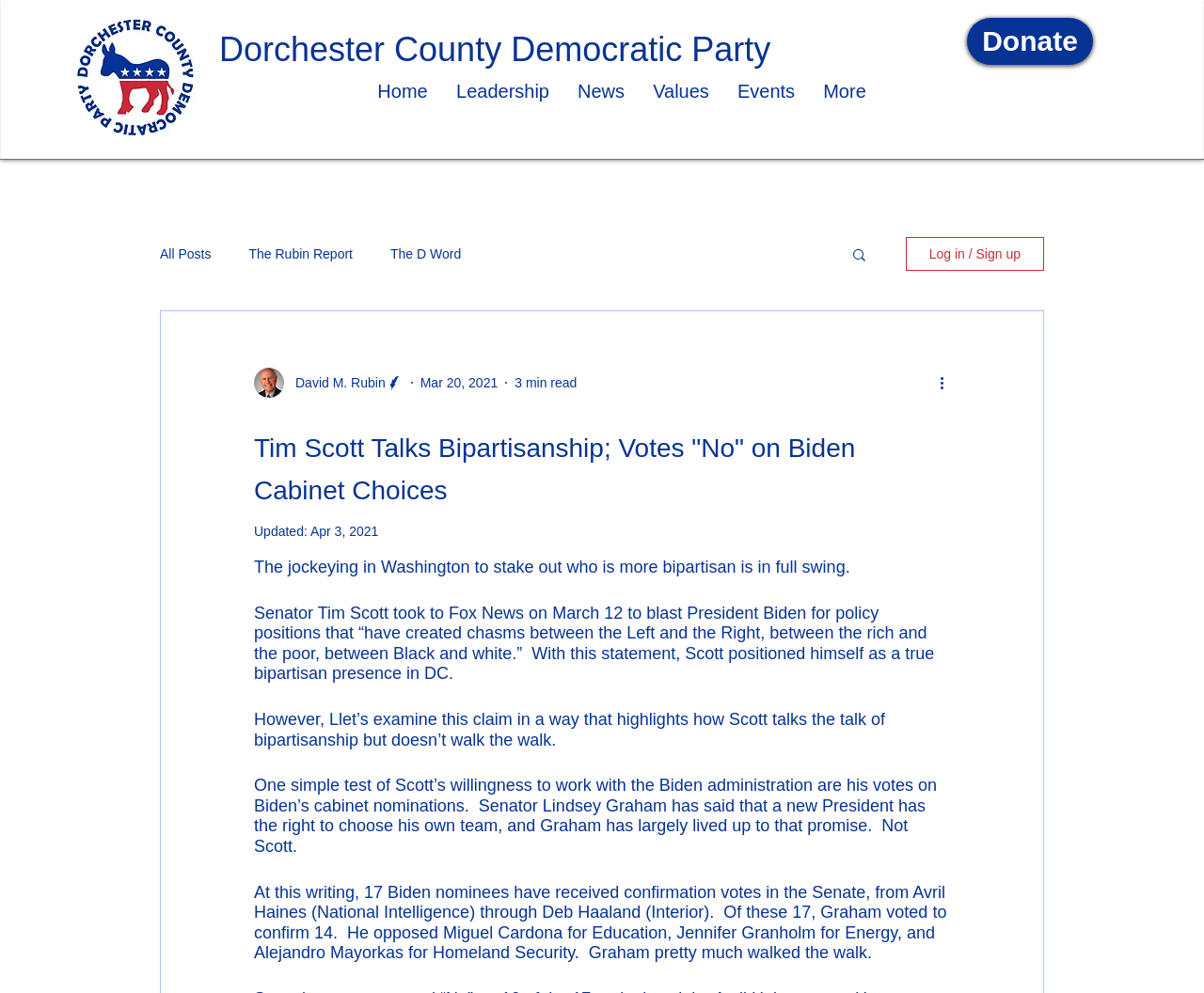Please identify the bounding box coordinates of the element's region that I should click in order to complete the following instruction: "Read more about the article". The bounding box coordinates consist of four float numbers between 0 and 1, i.e., [left, top, right, bottom].

[0.778, 0.374, 0.797, 0.397]